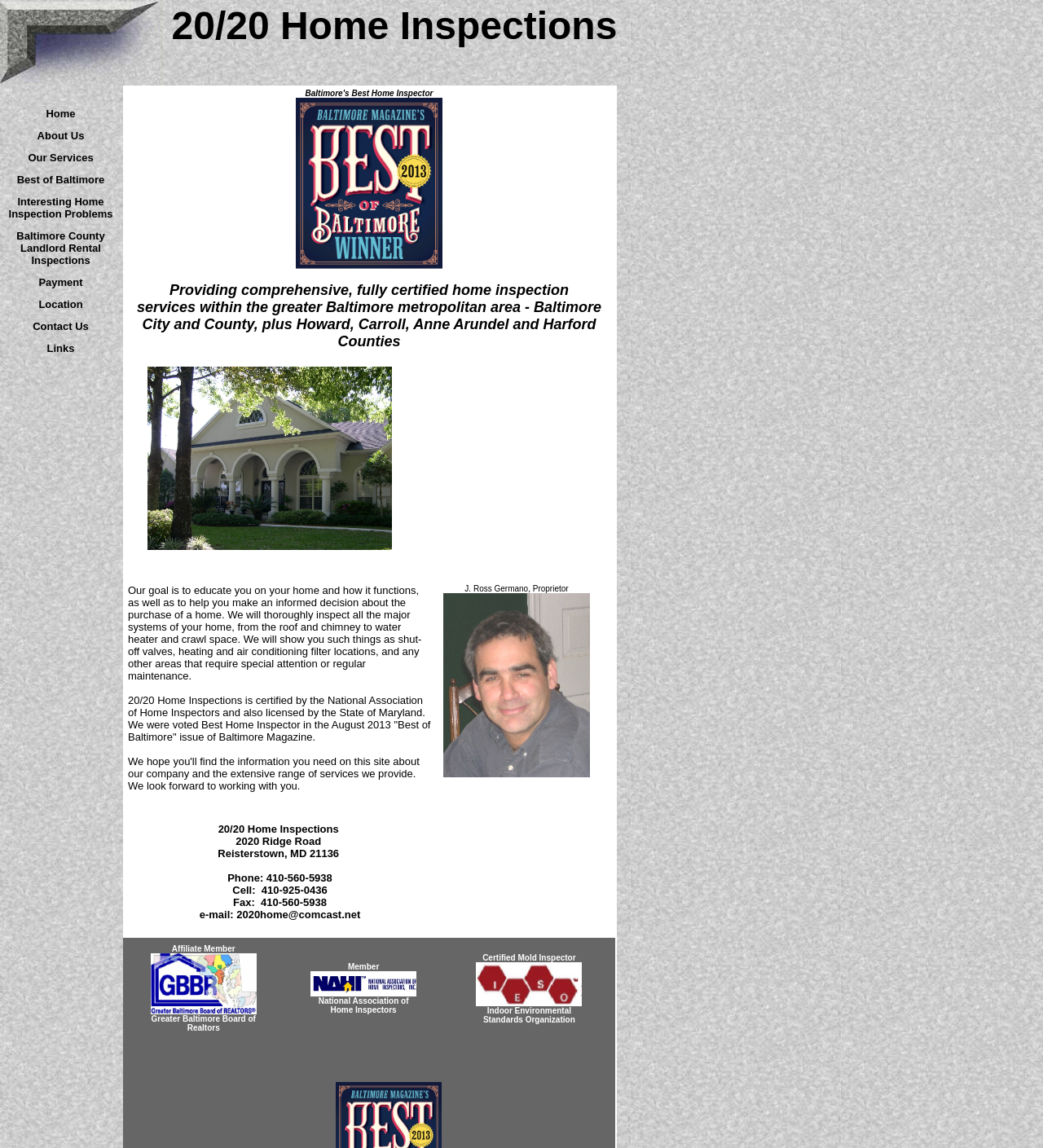Answer the question in a single word or phrase:
What is the name of the company?

20/20 Home Inspections